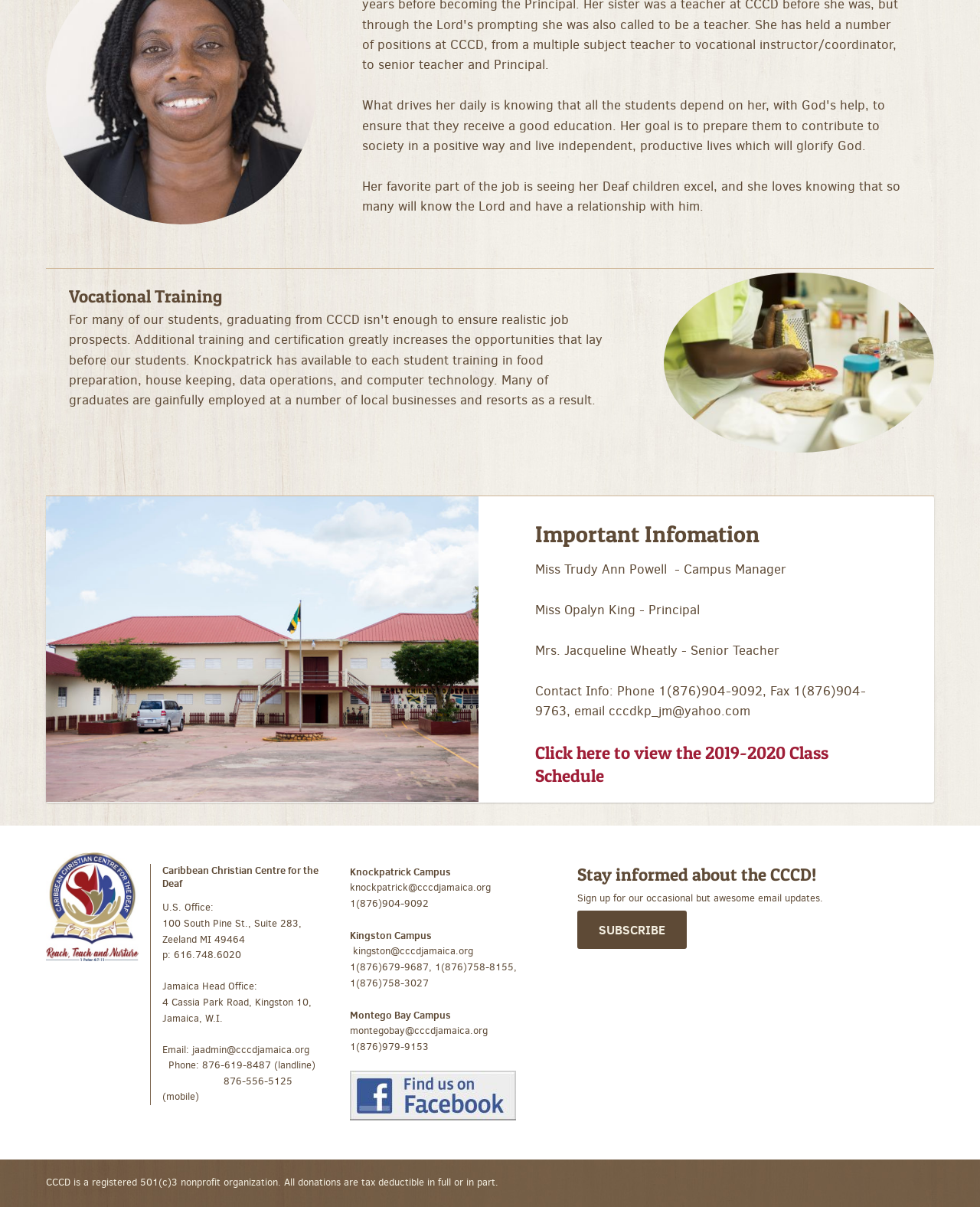What is the status of the CCCD?
Analyze the image and deliver a detailed answer to the question.

The CCCD is a registered 501(c)3 nonprofit organization, which means that all donations are tax deductible in full or in part, as stated in the StaticText element with ID 142.